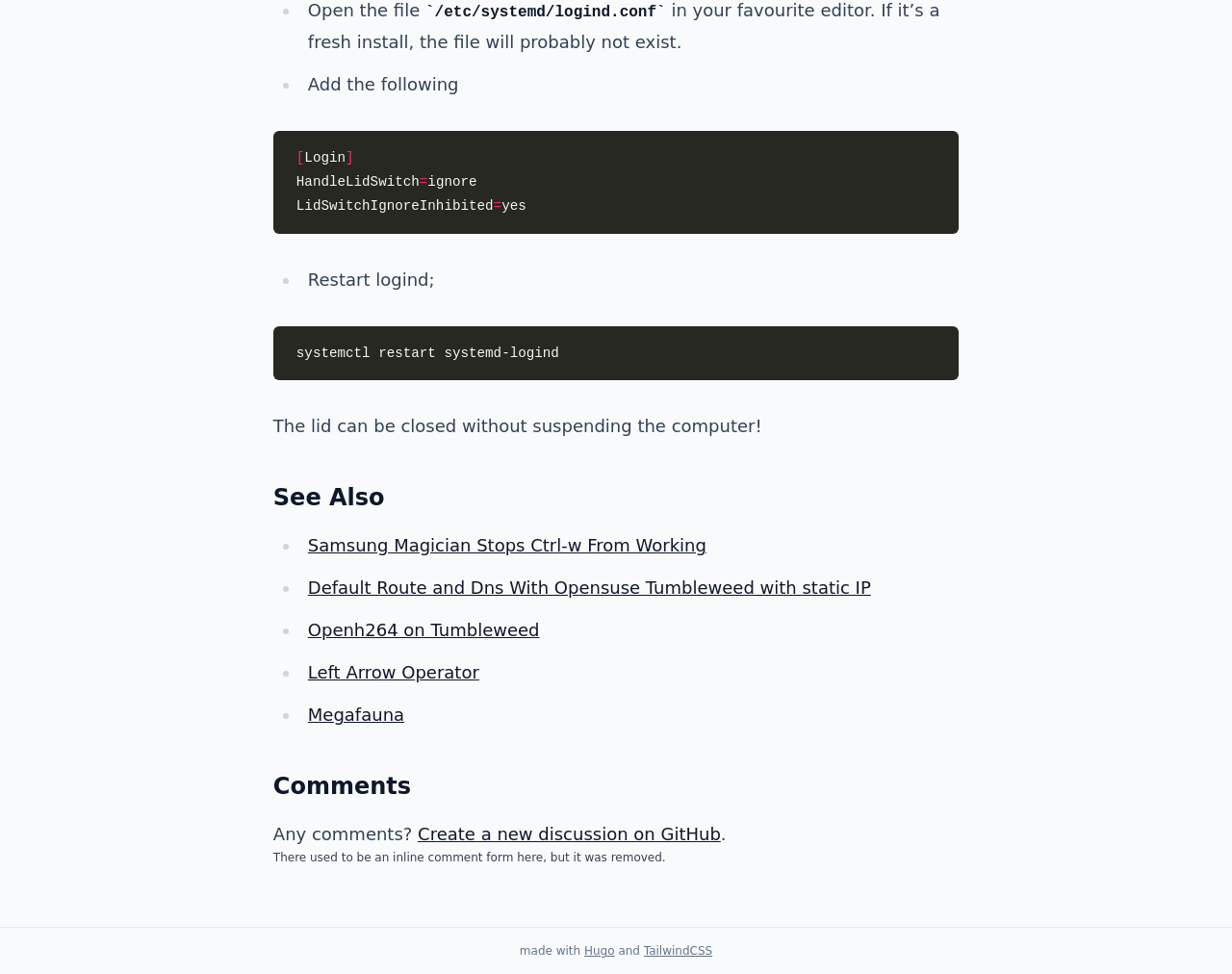Find the bounding box coordinates for the element described here: "Start Here".

None